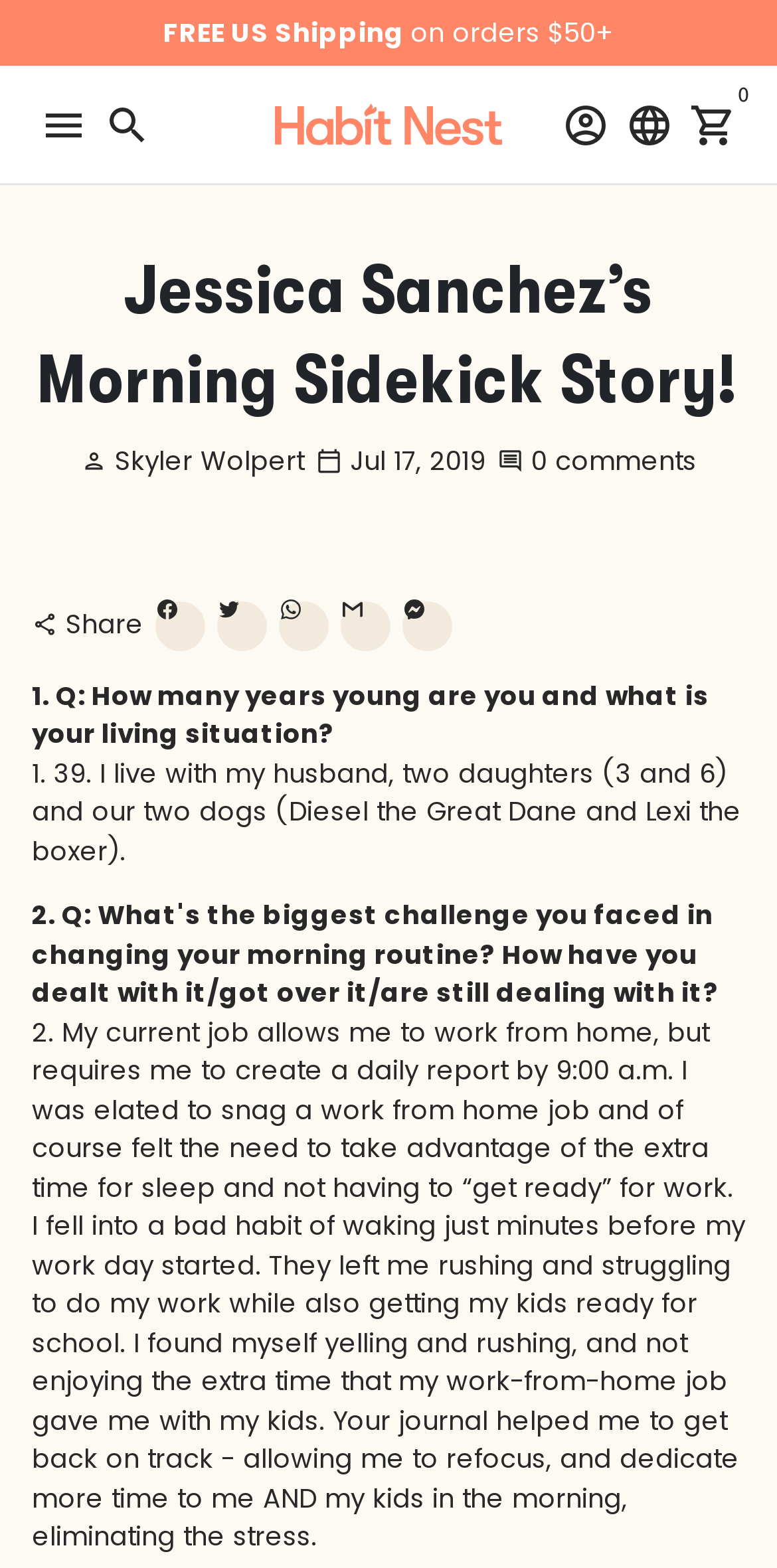Identify and provide the main heading of the webpage.

Jessica Sanchez’s Morning Sidekick Story!